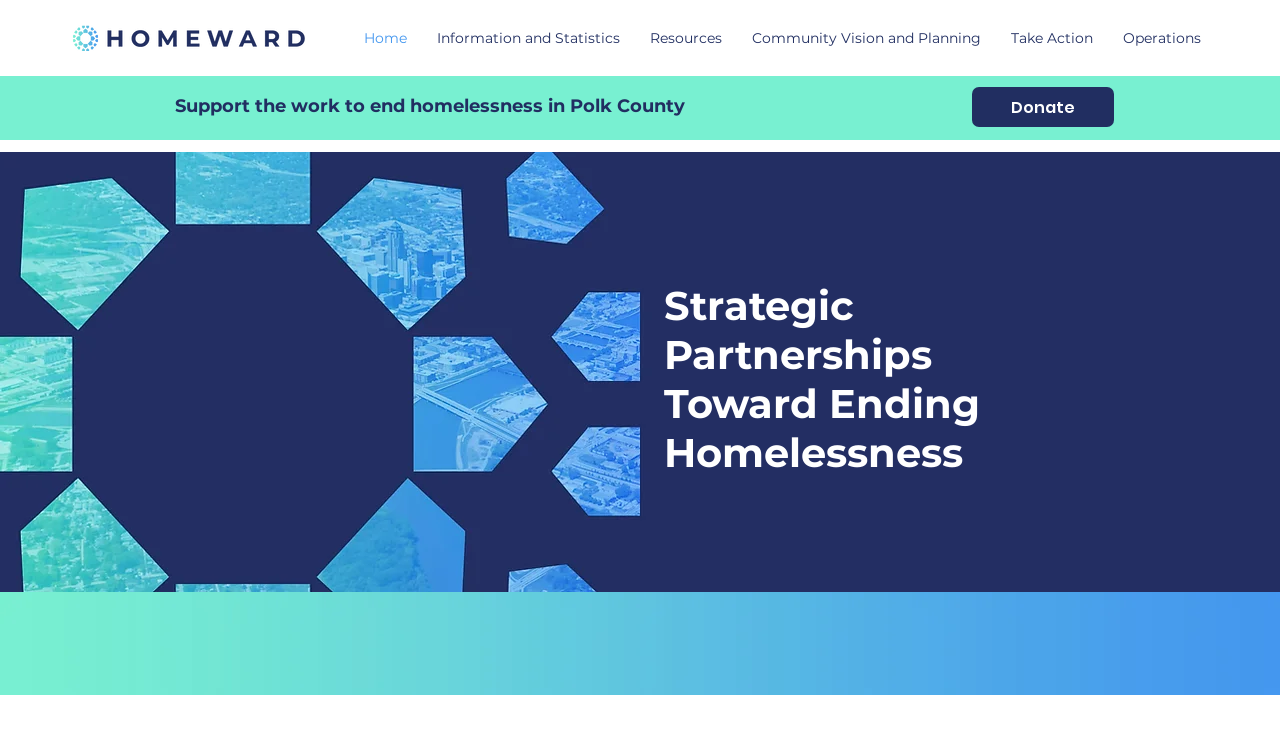Describe all the significant parts and information present on the webpage.

The webpage is about Homeward, an organization that serves as Polk County's homelessness planning organization. At the top left corner, there is a logo of Homeward, which is an image link. Next to the logo, there is a navigation menu with six links: Home, Information and Statistics, Resources, Community Vision and Planning, Take Action, and Operations. These links are positioned horizontally, taking up most of the top section of the page.

Below the navigation menu, there is a heading that reads "Support the work to end homelessness in Polk County" with a "Donate" link to the right of it. Underneath the heading, there is a large background image that spans the entire width of the page.

In the middle section of the page, there are three lines of text: "Strategic Partnerships", "Toward Ending", and "Homelessness". These lines of text are positioned vertically, one below the other, and are centered on the page.

At the bottom of the page, there is another image that spans the entire width of the page, which appears to be a gradient banner. Overall, the webpage has a clean and simple layout, with a focus on conveying information about Homeward's mission and goals.